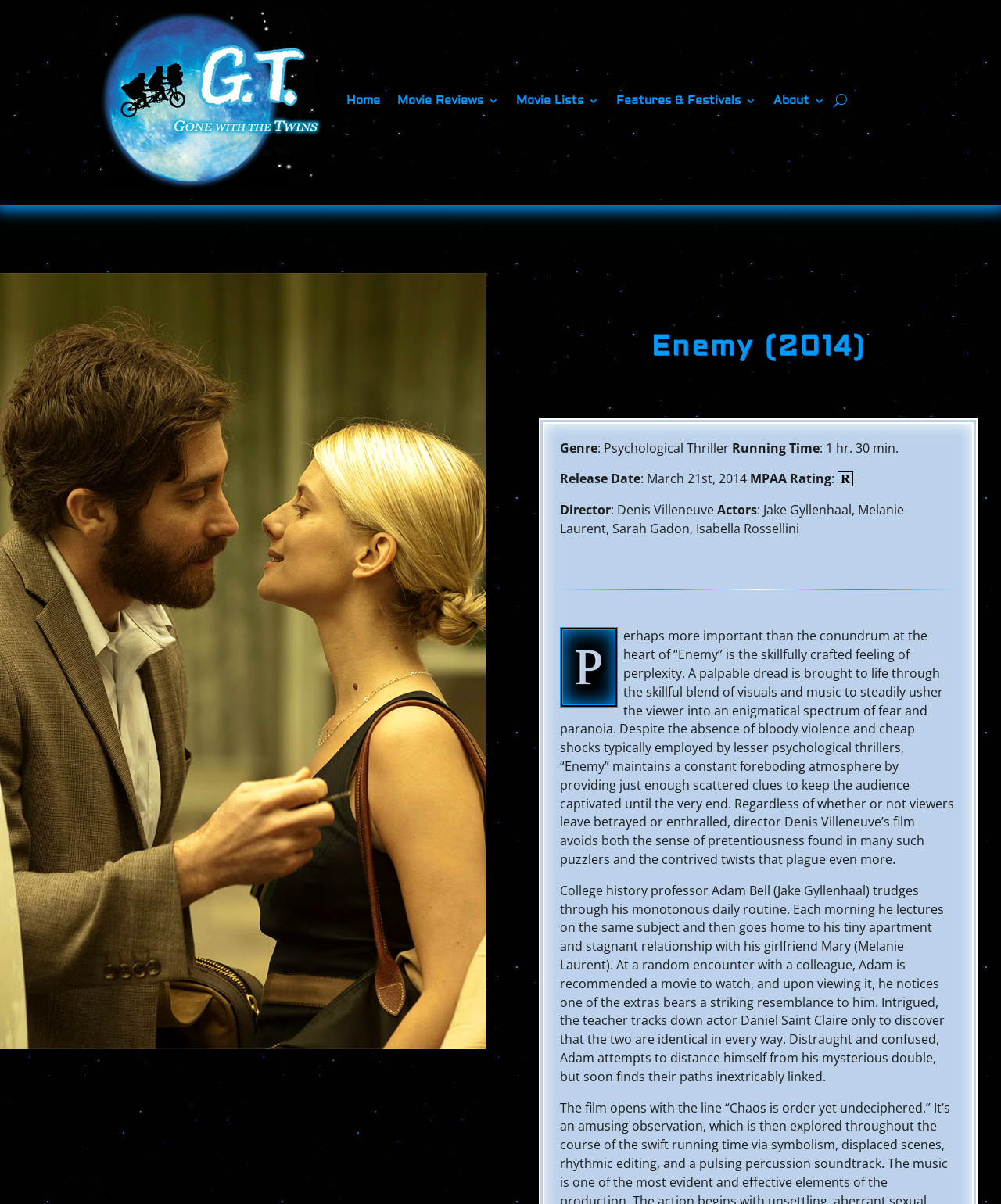Give a concise answer using only one word or phrase for this question:
What is the genre of the movie Enemy?

Psychological Thriller